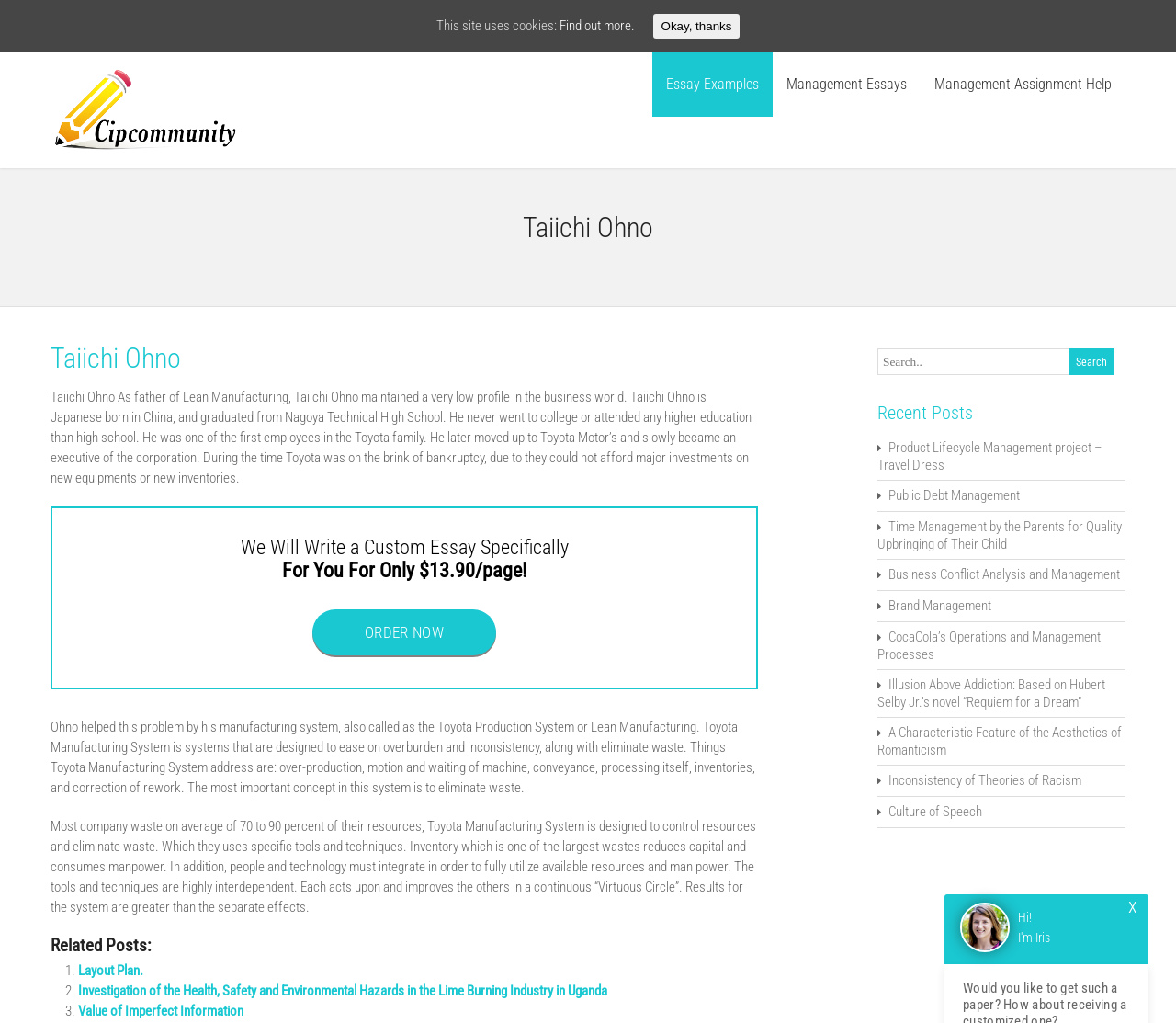Identify the bounding box coordinates of the region that needs to be clicked to carry out this instruction: "Search for a topic". Provide these coordinates as four float numbers ranging from 0 to 1, i.e., [left, top, right, bottom].

[0.746, 0.341, 0.909, 0.367]